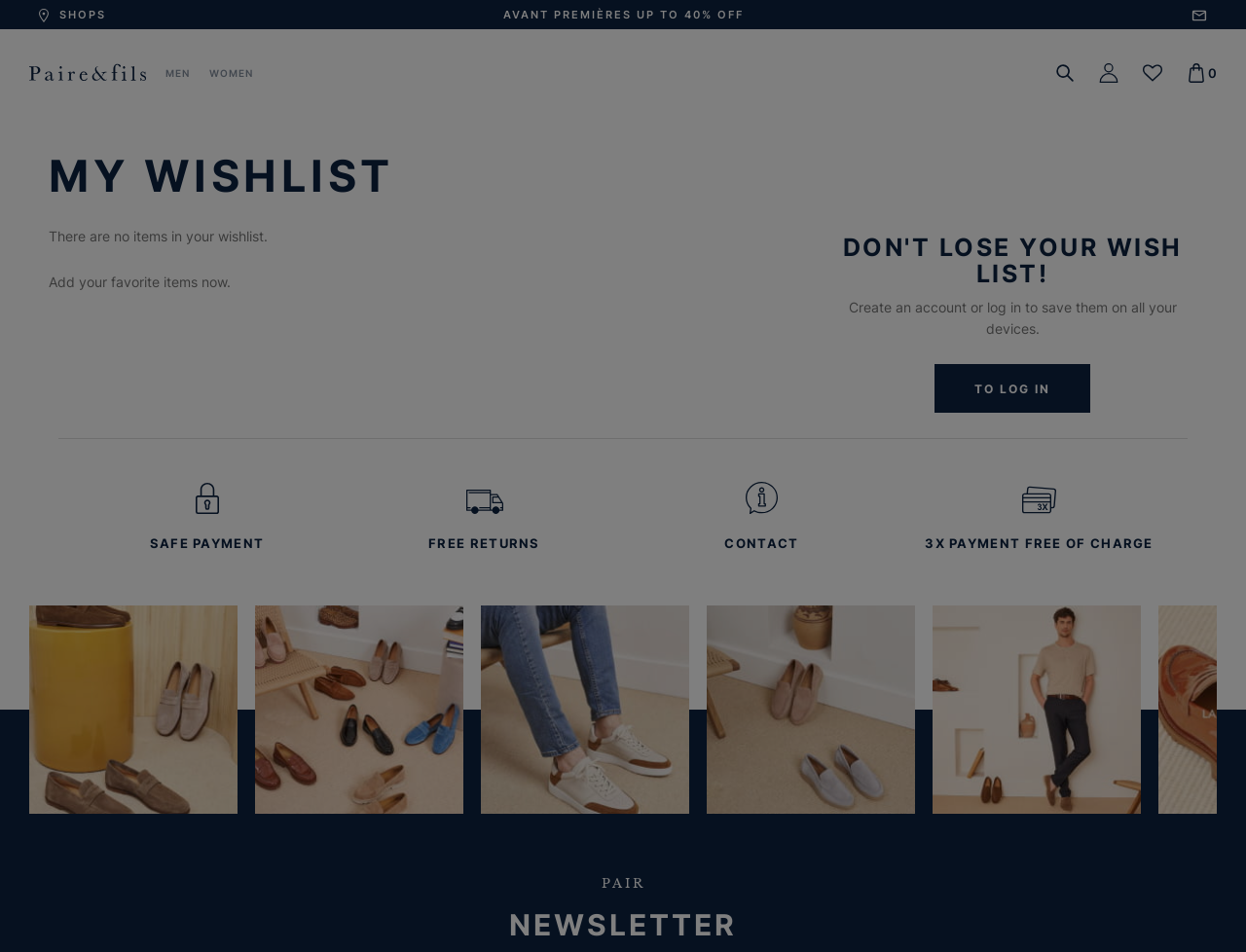What is the purpose of the 'TO LOG IN' link?
Using the details shown in the screenshot, provide a comprehensive answer to the question.

The webpage suggests creating an account or logging in to save wishlist items on all devices, and the 'TO LOG IN' link is provided for this purpose.